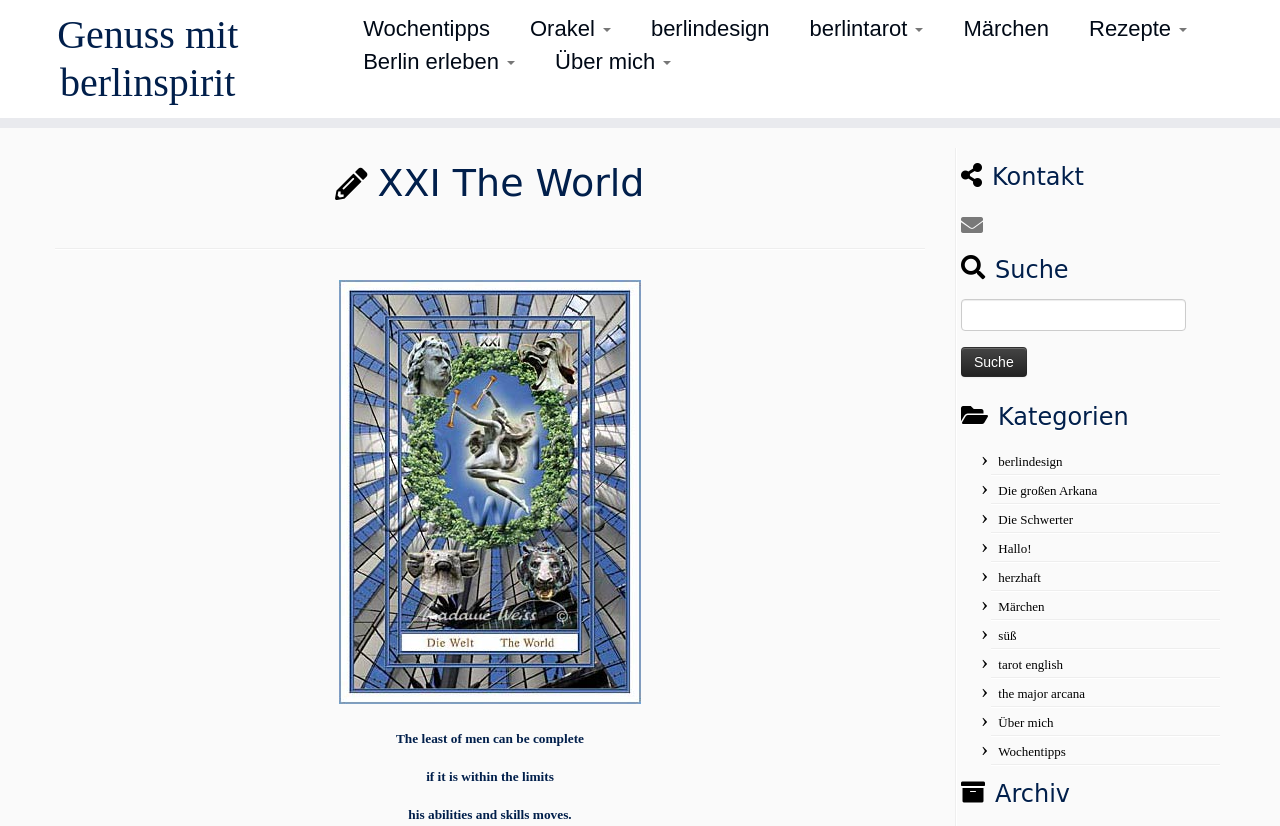Locate the bounding box of the UI element defined by this description: "the major arcana". The coordinates should be given as four float numbers between 0 and 1, formatted as [left, top, right, bottom].

[0.78, 0.831, 0.848, 0.849]